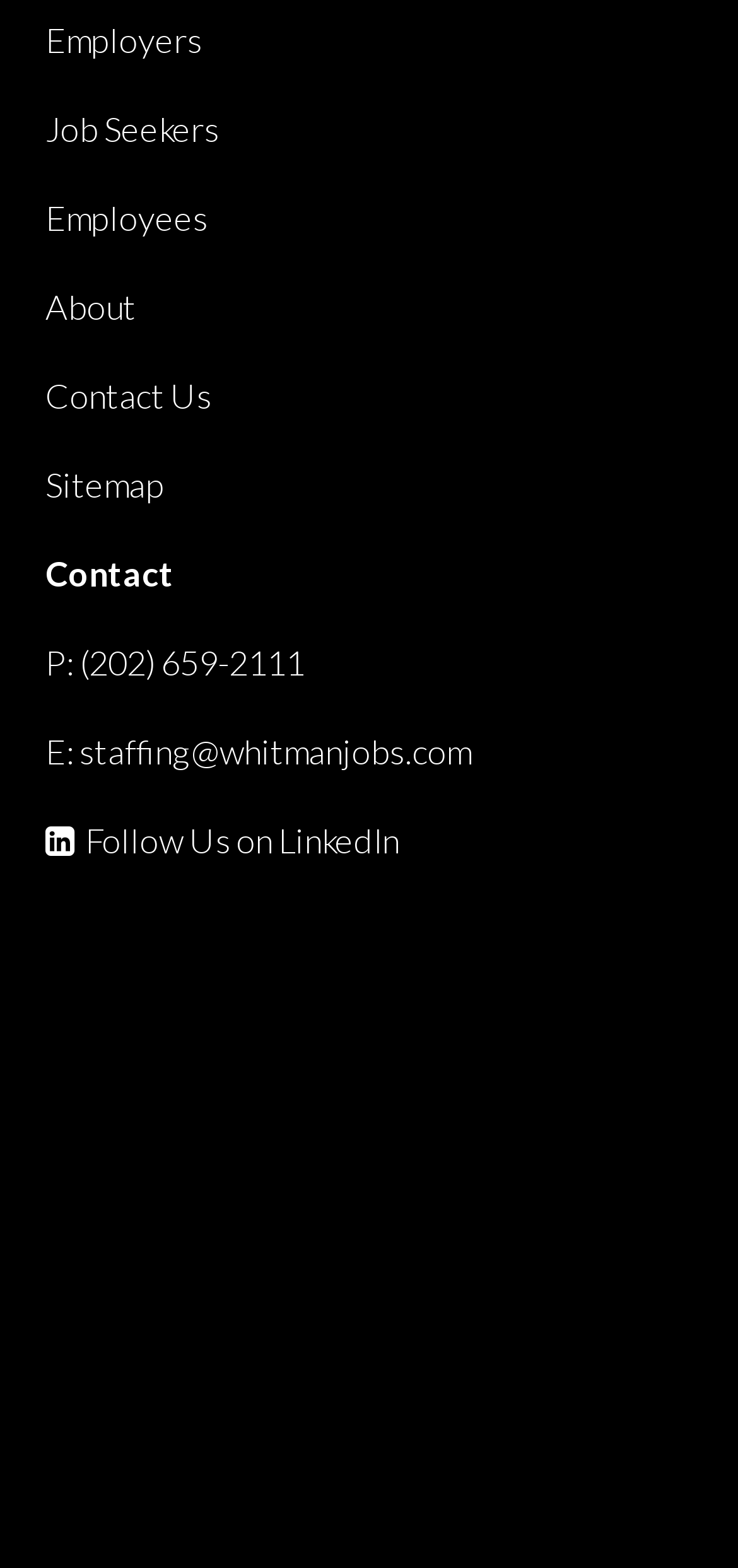Please give a succinct answer to the question in one word or phrase:
How many images are on the webpage?

8